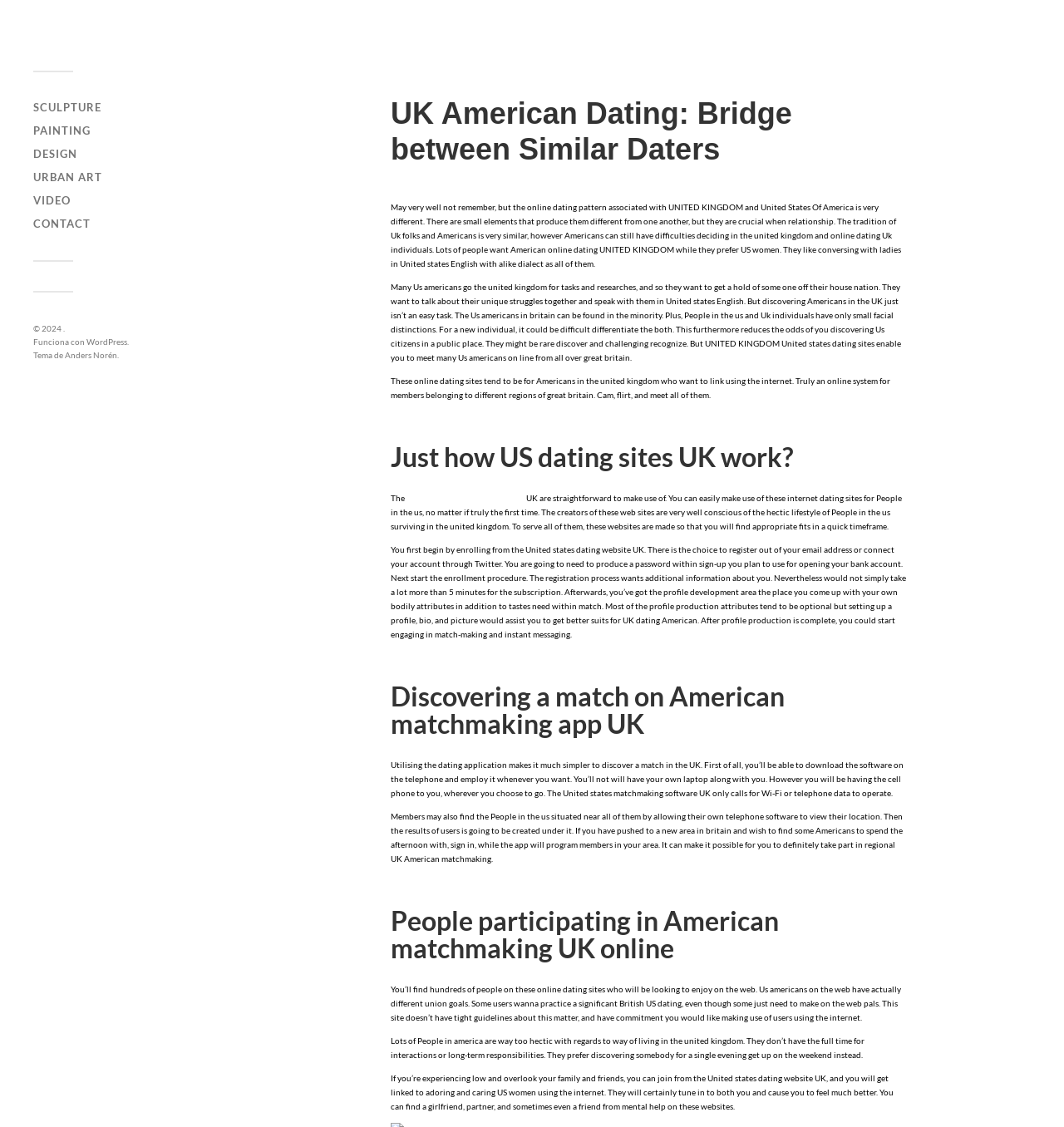Locate the bounding box coordinates of the element that needs to be clicked to carry out the instruction: "Click on the 'WordPress' link". The coordinates should be given as four float numbers ranging from 0 to 1, i.e., [left, top, right, bottom].

[0.081, 0.299, 0.12, 0.307]